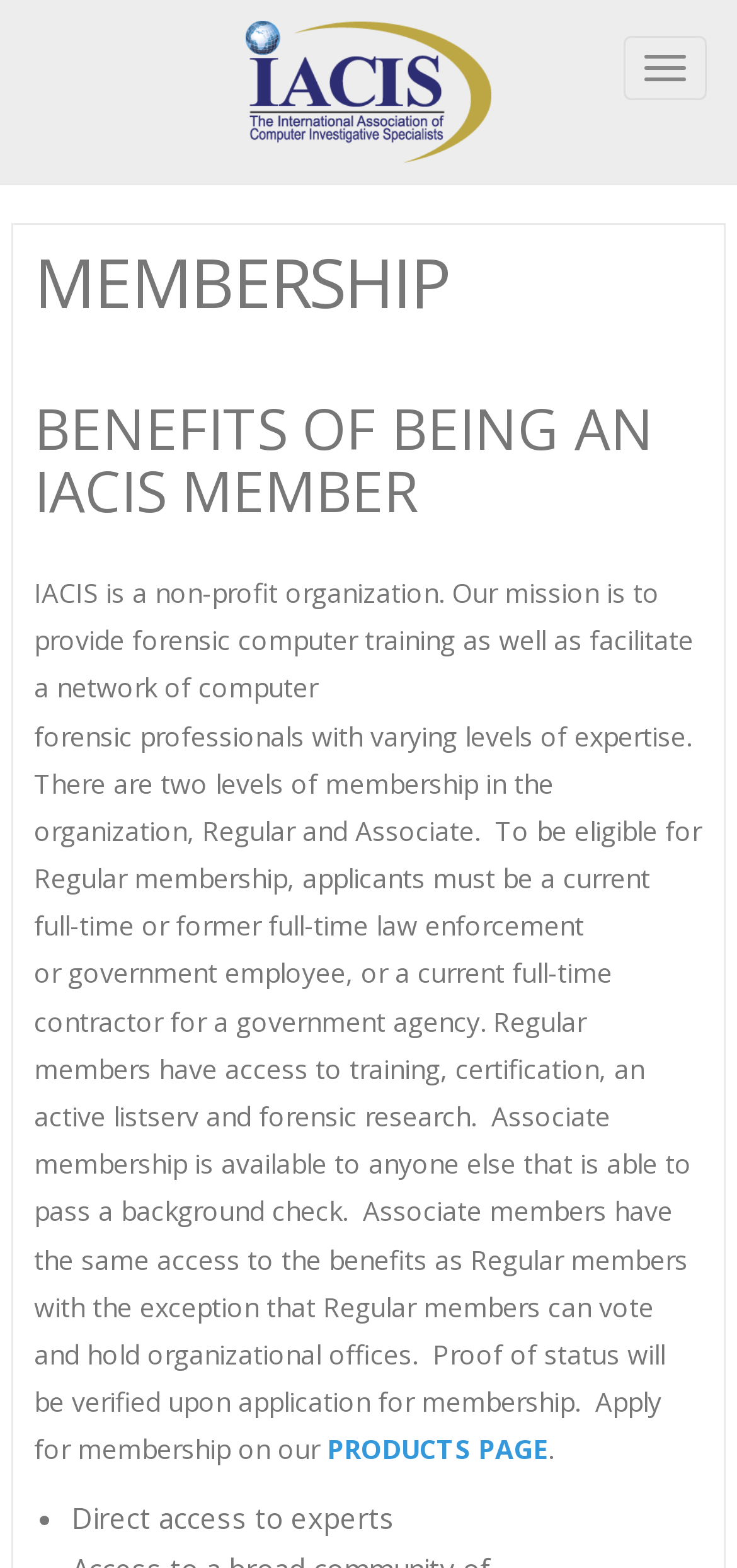Given the element description "Toggle navigation", identify the bounding box of the corresponding UI element.

[0.846, 0.023, 0.959, 0.064]